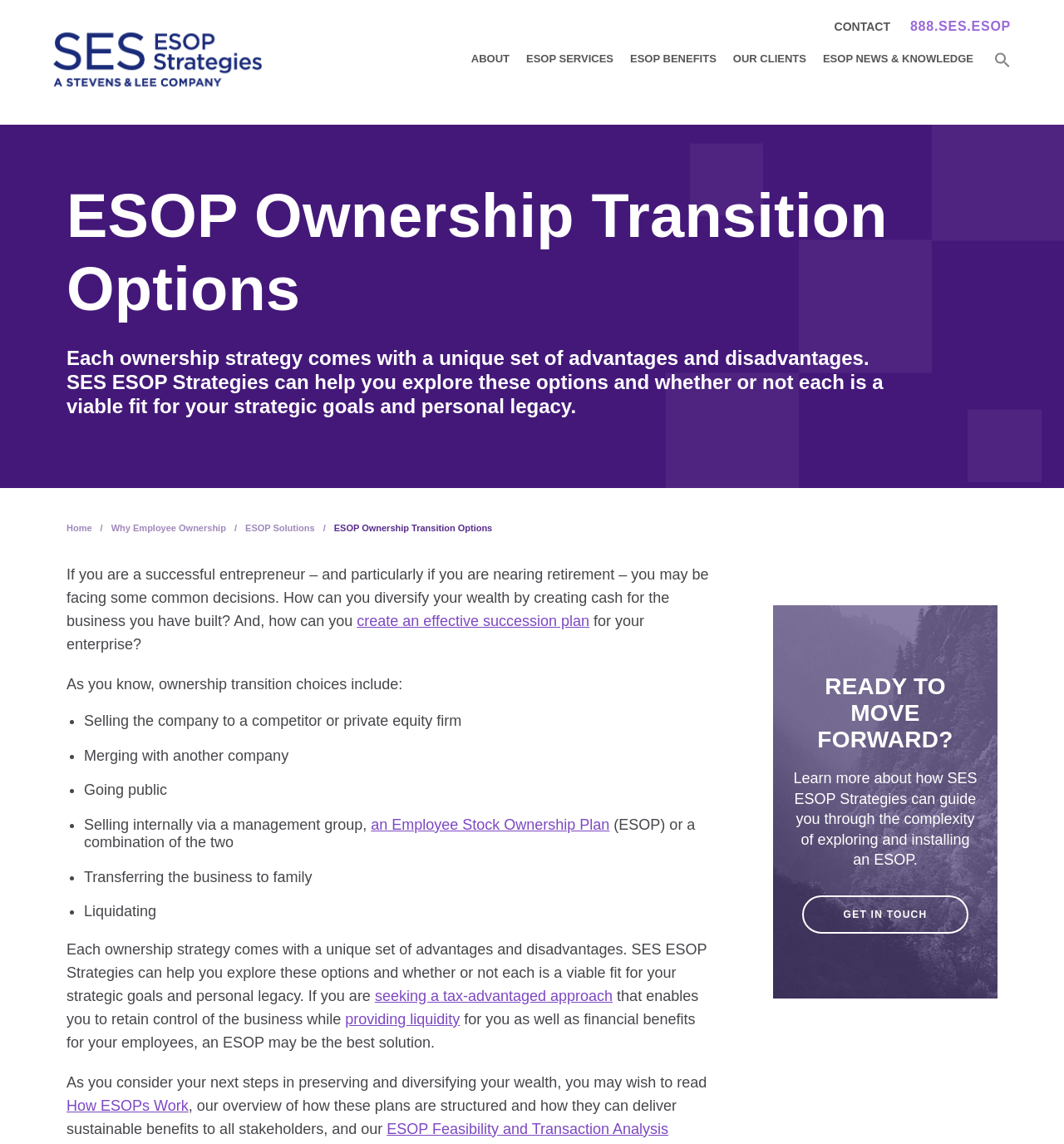Provide the bounding box coordinates of the HTML element this sentence describes: "Contact UsContact Us".

None